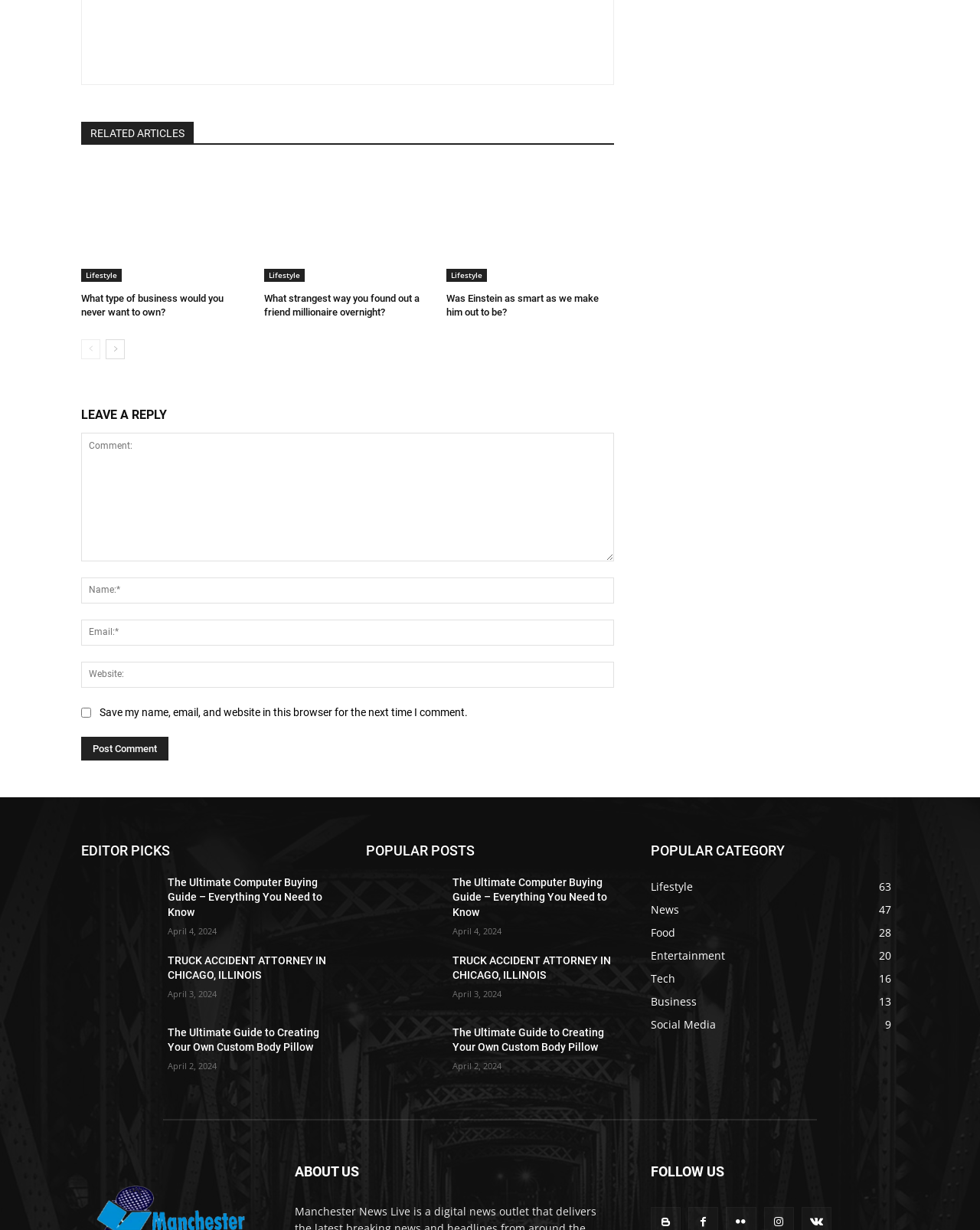Identify the bounding box of the UI element that matches this description: "name="submit" value="Post Comment"".

[0.083, 0.599, 0.172, 0.618]